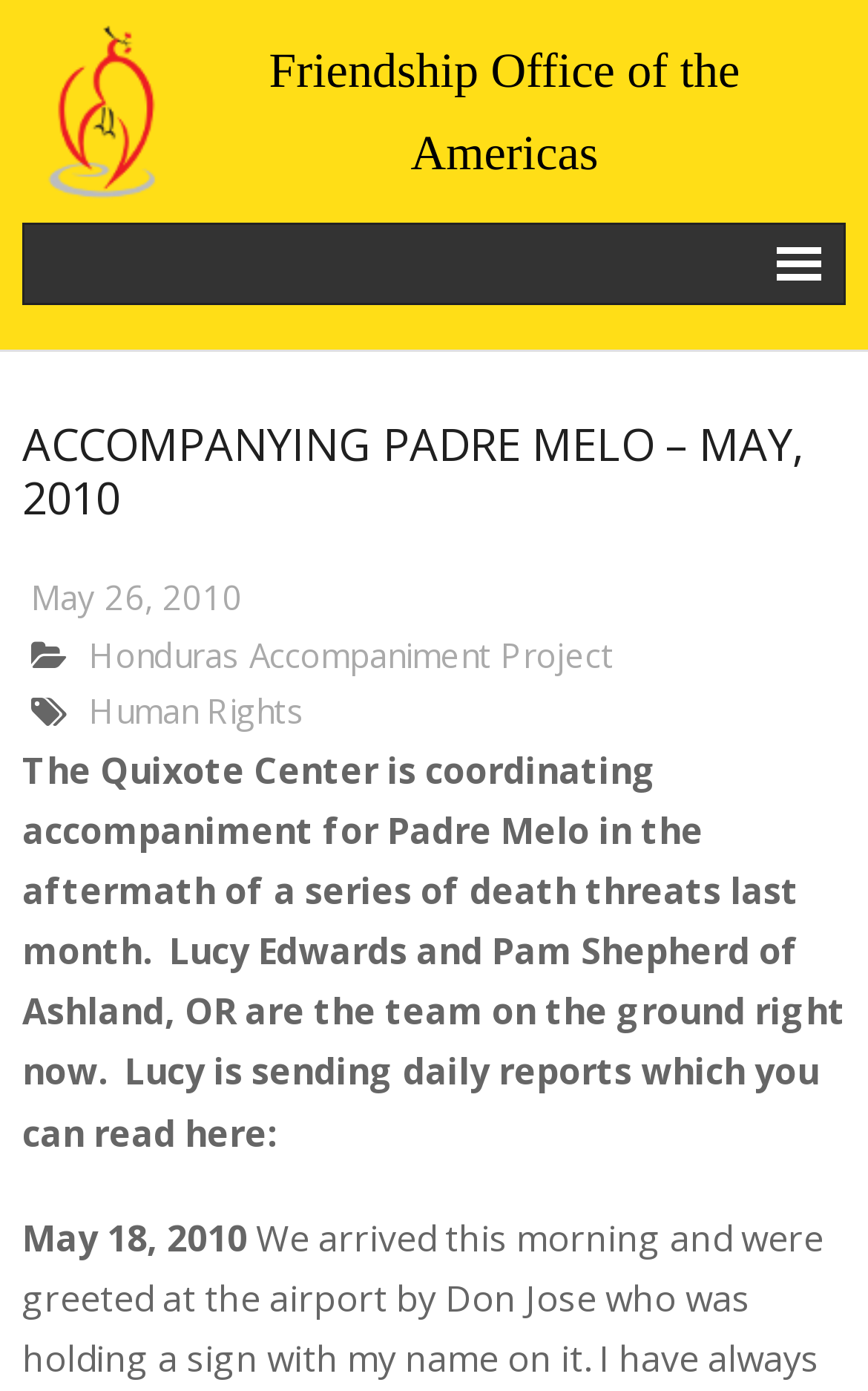What is the name of the project?
Please look at the screenshot and answer in one word or a short phrase.

Honduras Accompaniment Project